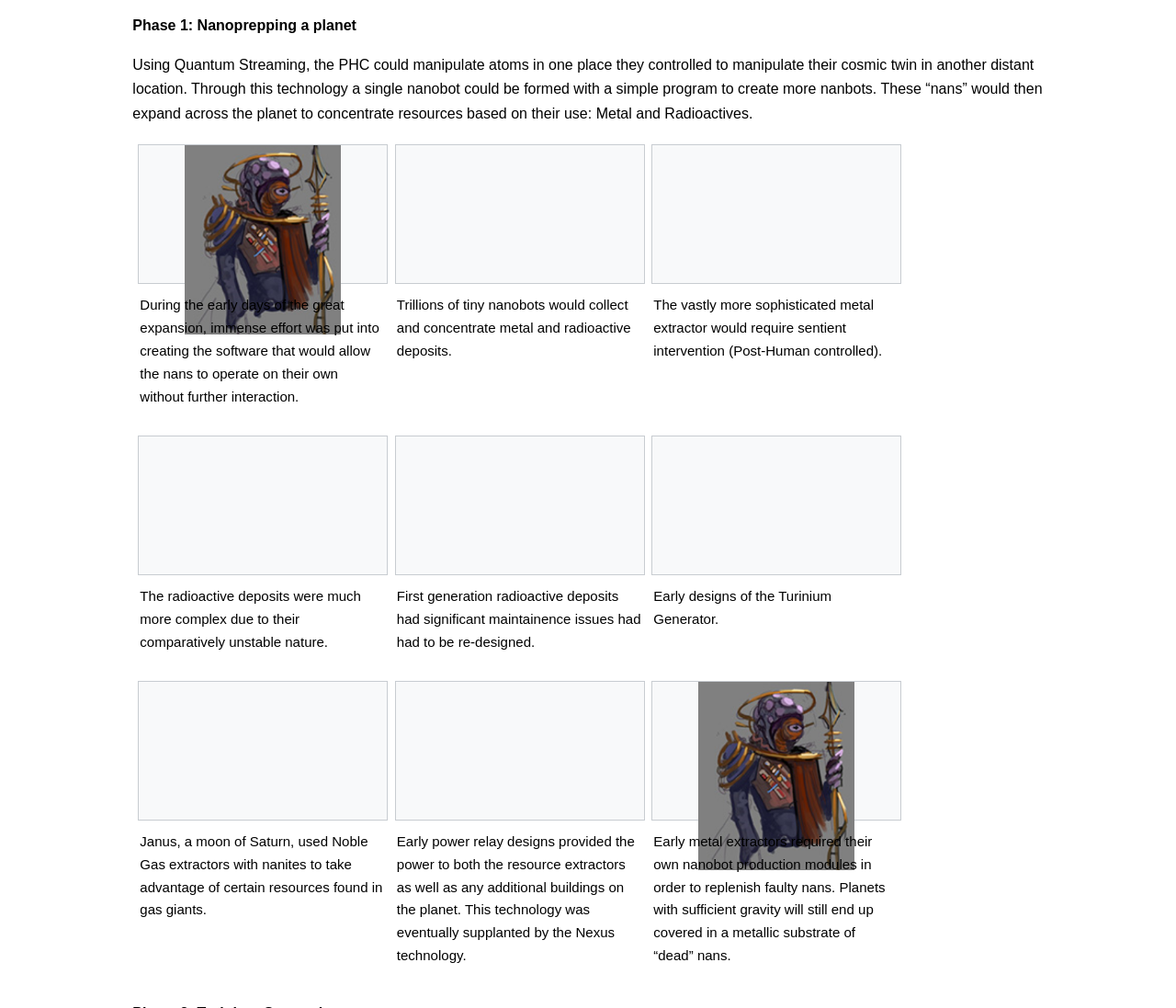What is the purpose of the nans? Please answer the question using a single word or phrase based on the image.

Concentrate resources